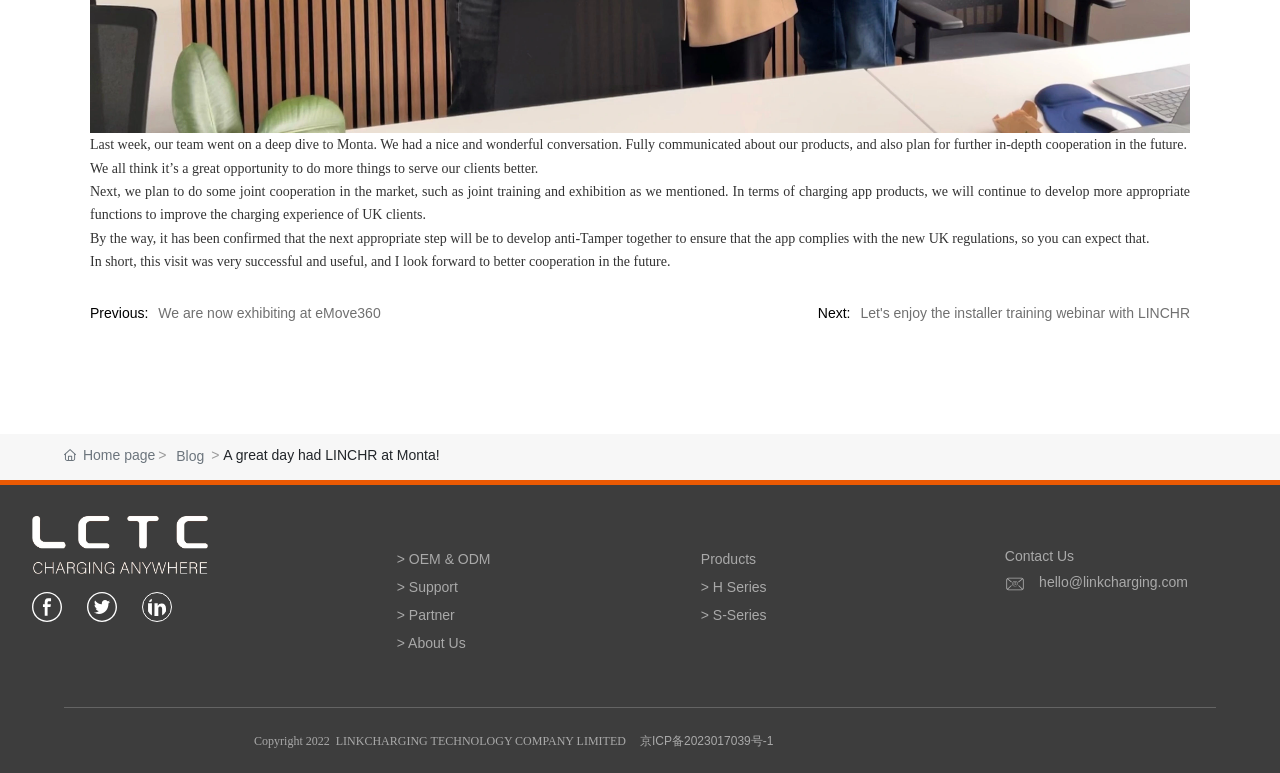What is the company's name?
Please respond to the question with a detailed and informative answer.

I found the company's name at the bottom of the webpage, in the copyright section, which states 'Copyright 2022 LINKCHARGING TECHNOLOGY COMPANY LIMITED'.